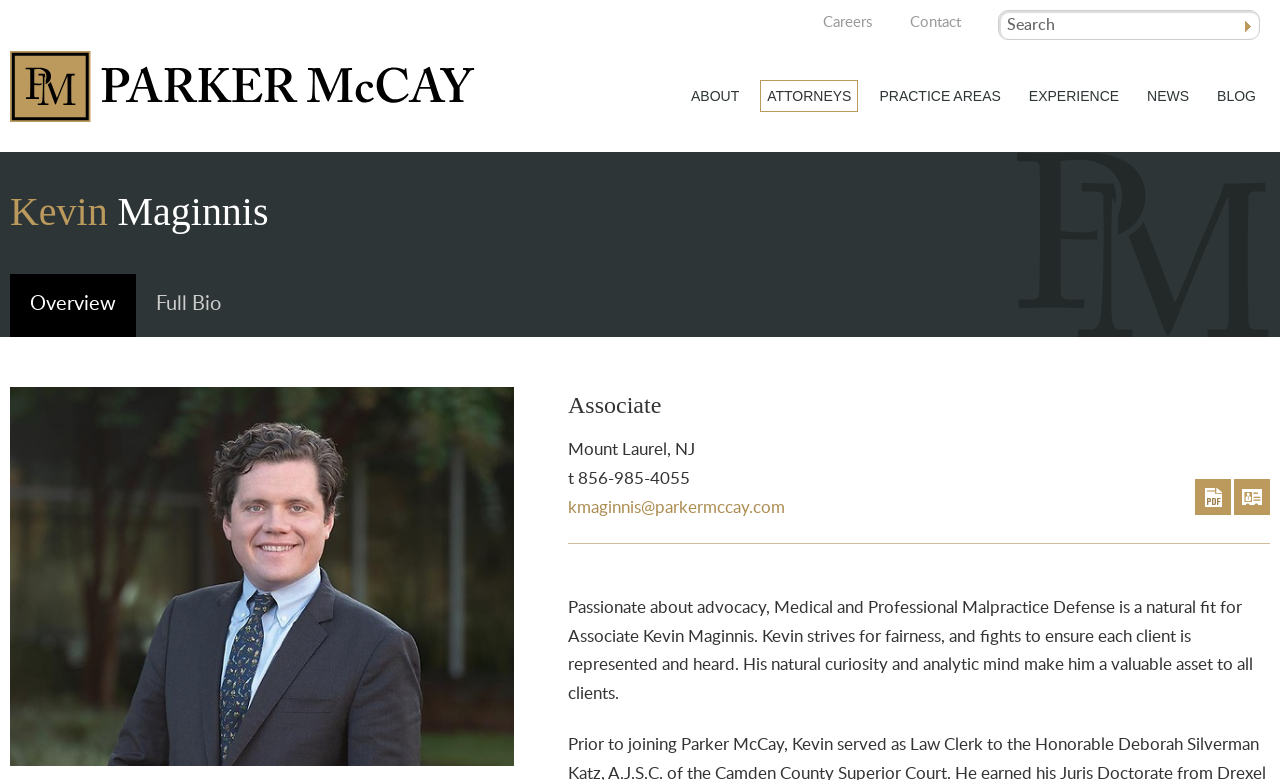Determine the bounding box coordinates of the clickable element to complete this instruction: "Print Kevin Maginnis' profile as PDF". Provide the coordinates in the format of four float numbers between 0 and 1, [left, top, right, bottom].

[0.934, 0.614, 0.962, 0.66]